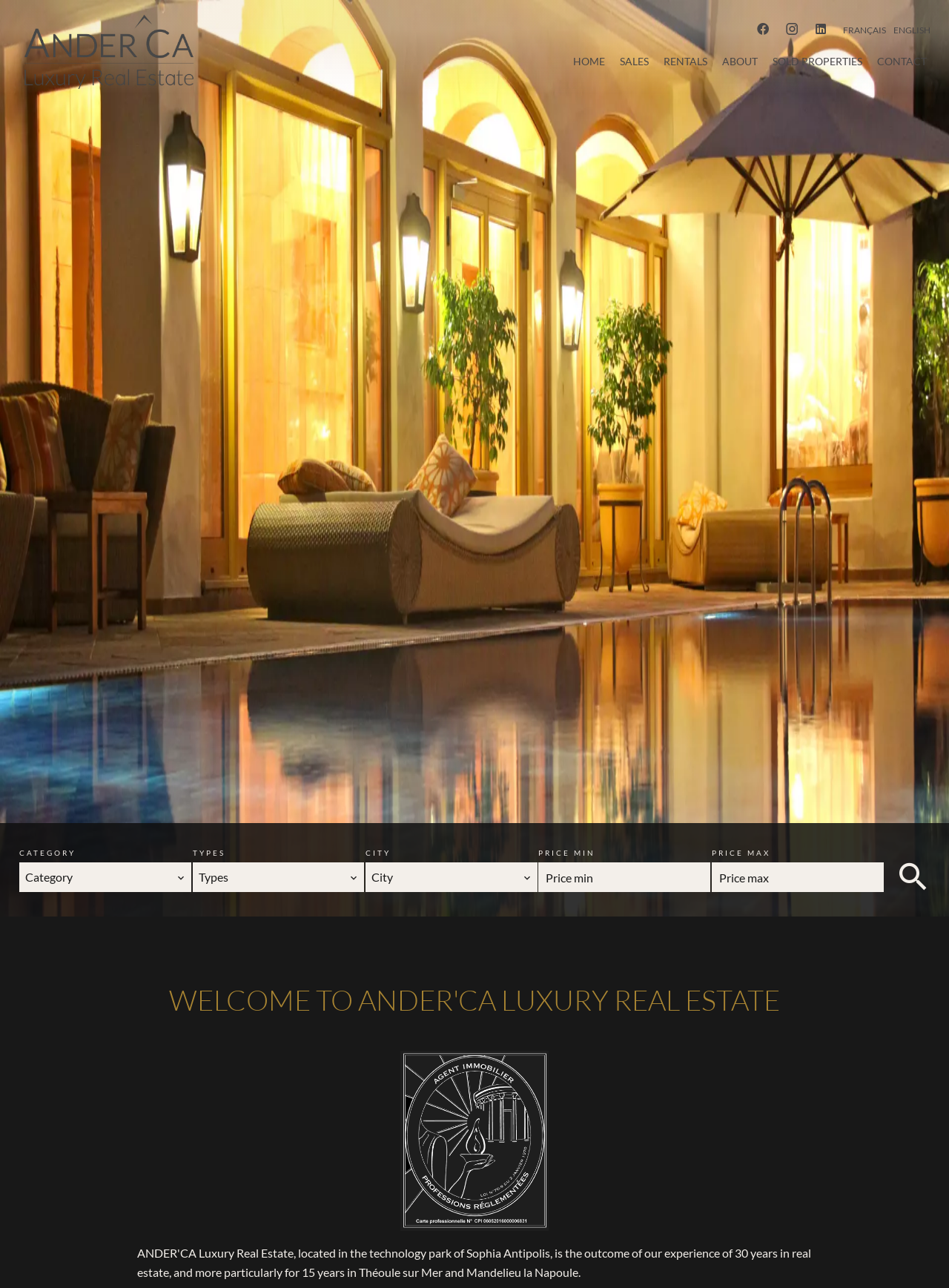Specify the bounding box coordinates for the region that must be clicked to perform the given instruction: "Select a language".

[0.888, 0.018, 0.934, 0.028]